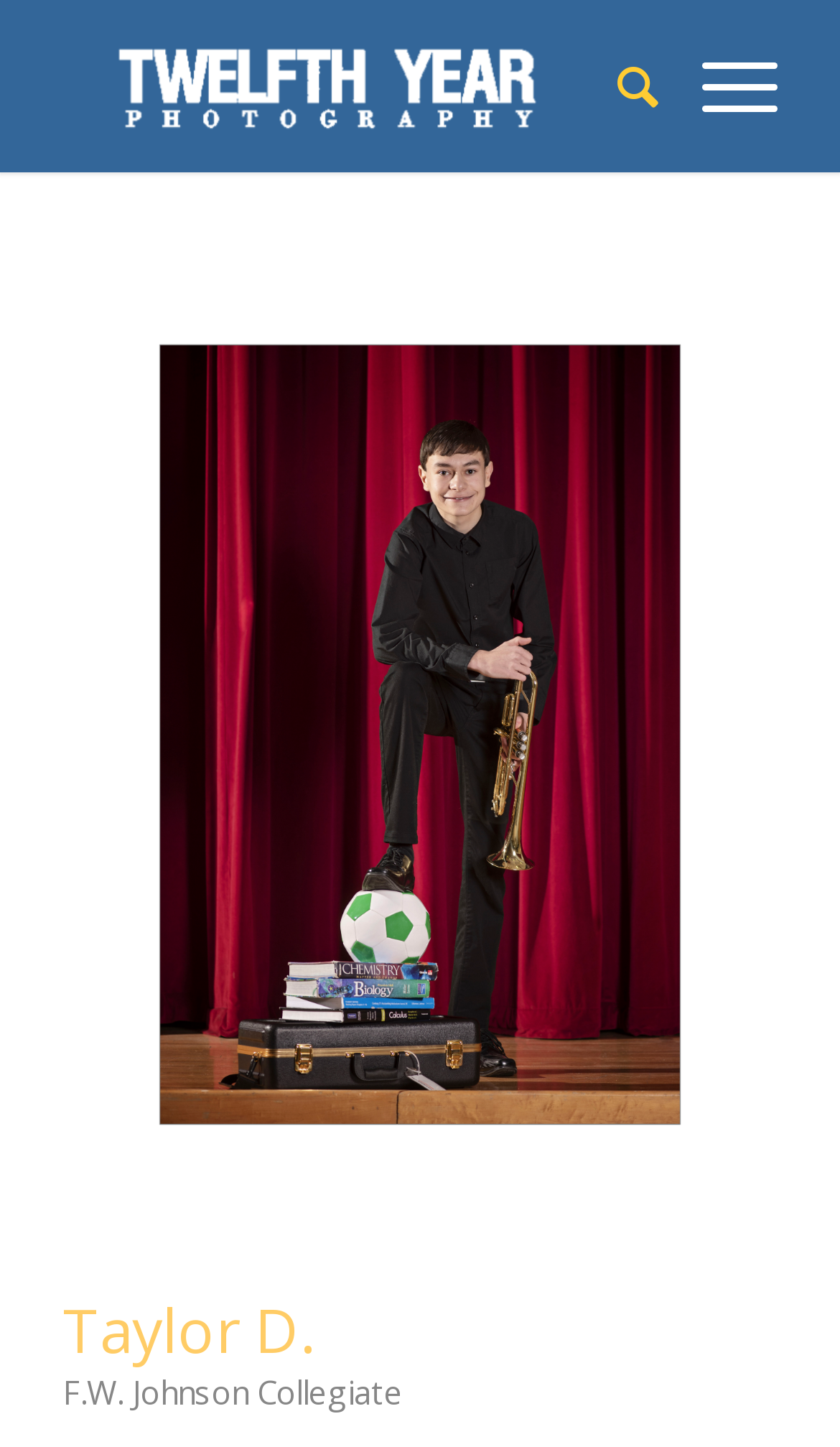Provide a thorough and detailed response to the question by examining the image: 
What is the name of the collegiate?

I found a StaticText element with the text 'F.W. Johnson Collegiate' which suggests that it is the name of the collegiate.